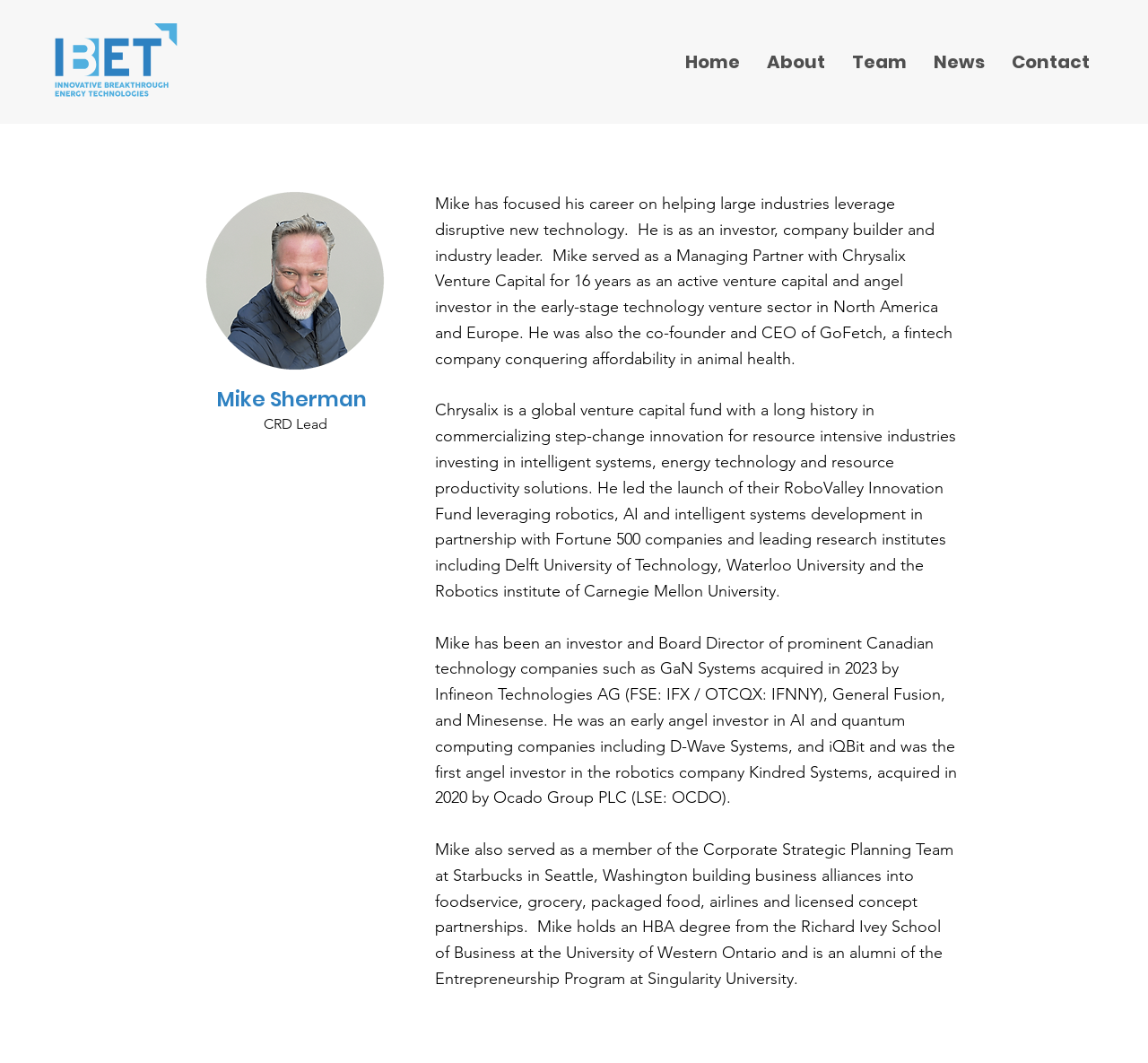What is Mike Sherman's profession?
Based on the image, give a one-word or short phrase answer.

CRD Lead